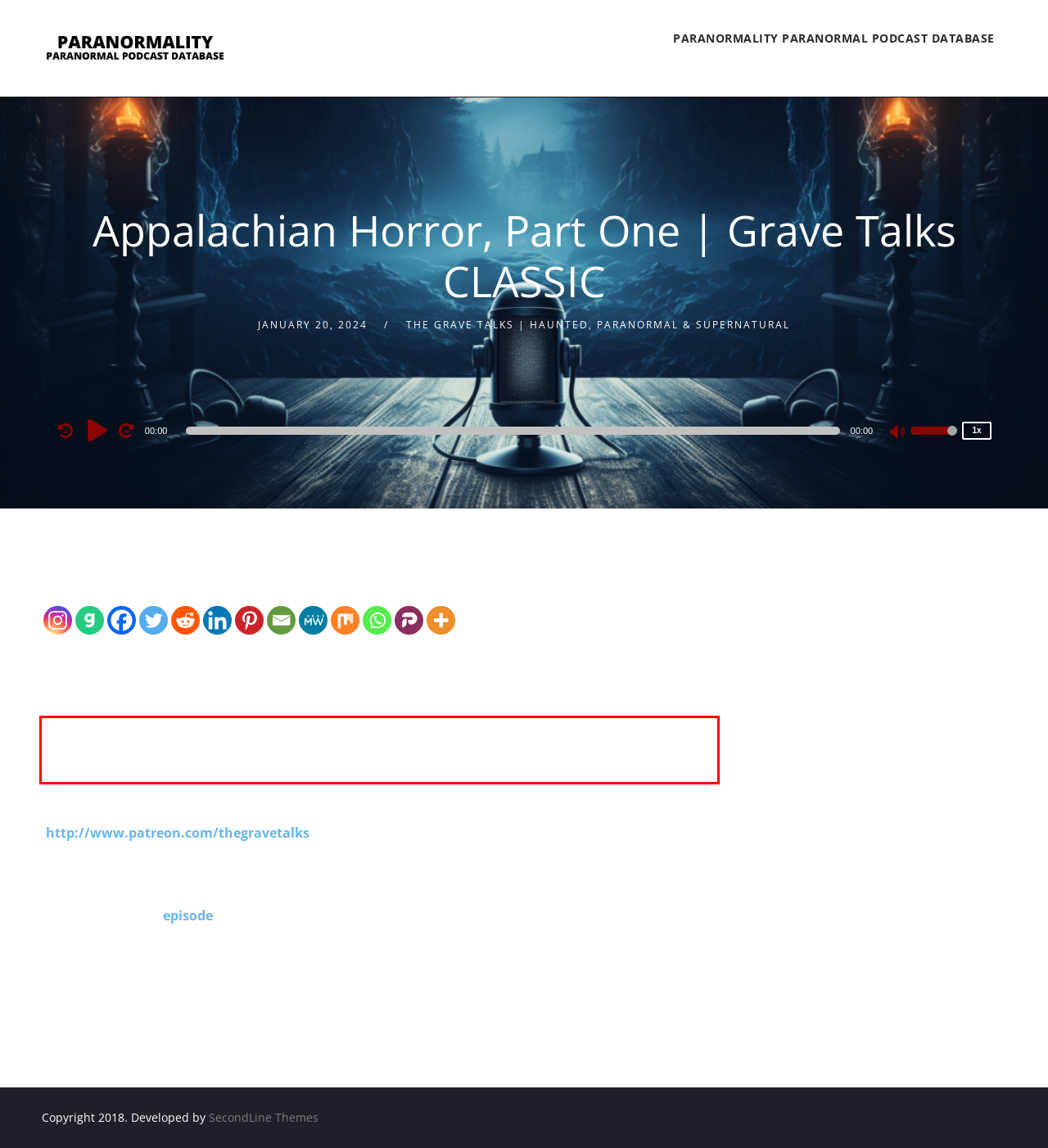You have a screenshot of a webpage with a red bounding box. Use OCR to generate the text contained within this red rectangle.

John and his son, Elija Henderson, have spent their lives growing up in the Appalachian region of the United States. An area that is known for its traditions, superstitions, and cryptids. Today, we dive into the world of ghosts, cryptids, and the unexplained phenomena that have fascinated John and Elijah throughout their lives.